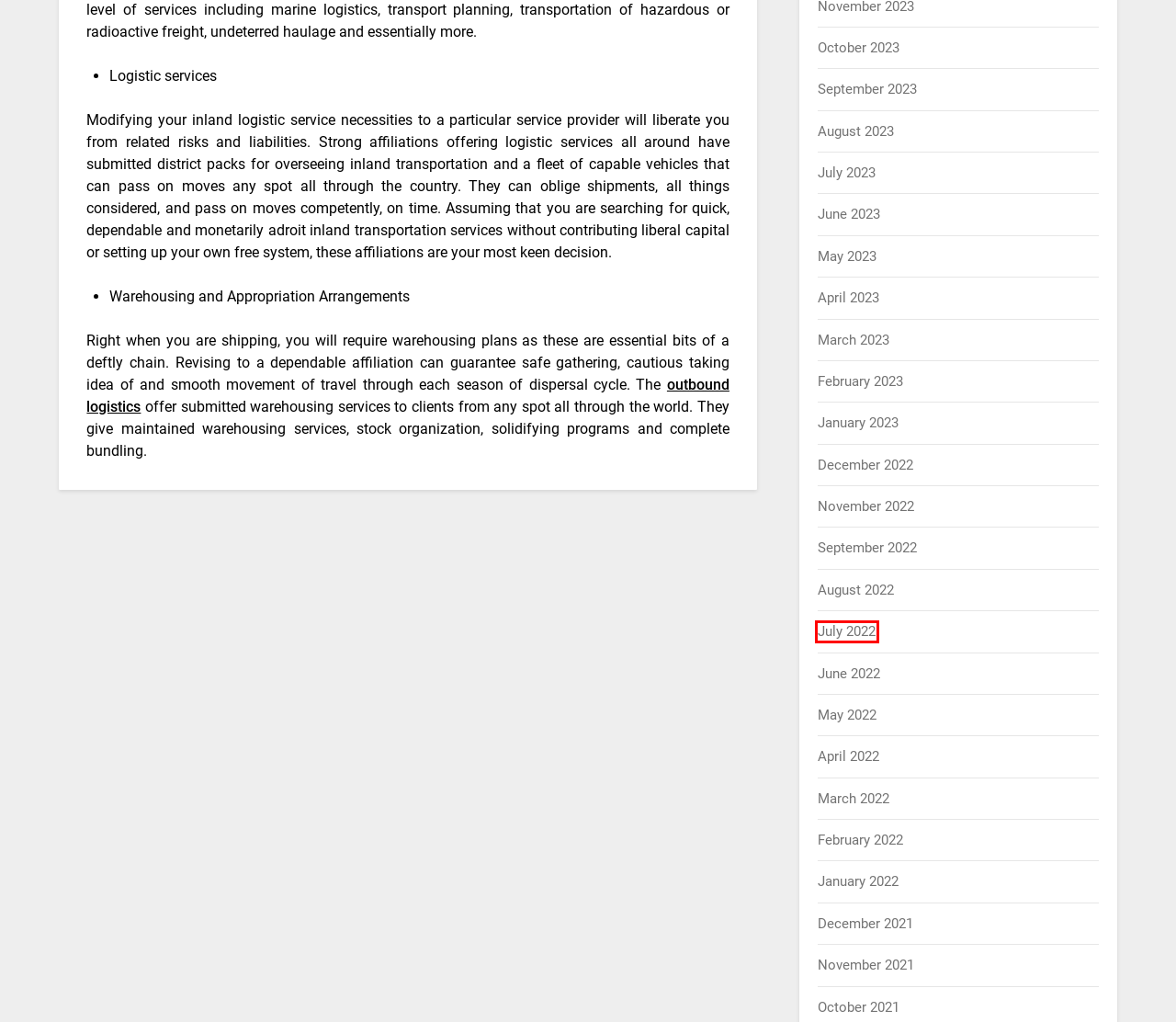You have a screenshot showing a webpage with a red bounding box around a UI element. Choose the webpage description that best matches the new page after clicking the highlighted element. Here are the options:
A. December 2021 – Travel Advisory
B. July 2022 – Travel Advisory
C. January 2023 – Travel Advisory
D. Three Types of Logistics Explained: Inbound, Outbound, Reverse
E. September 2023 – Travel Advisory
F. April 2022 – Travel Advisory
G. January 2022 – Travel Advisory
H. March 2023 – Travel Advisory

B